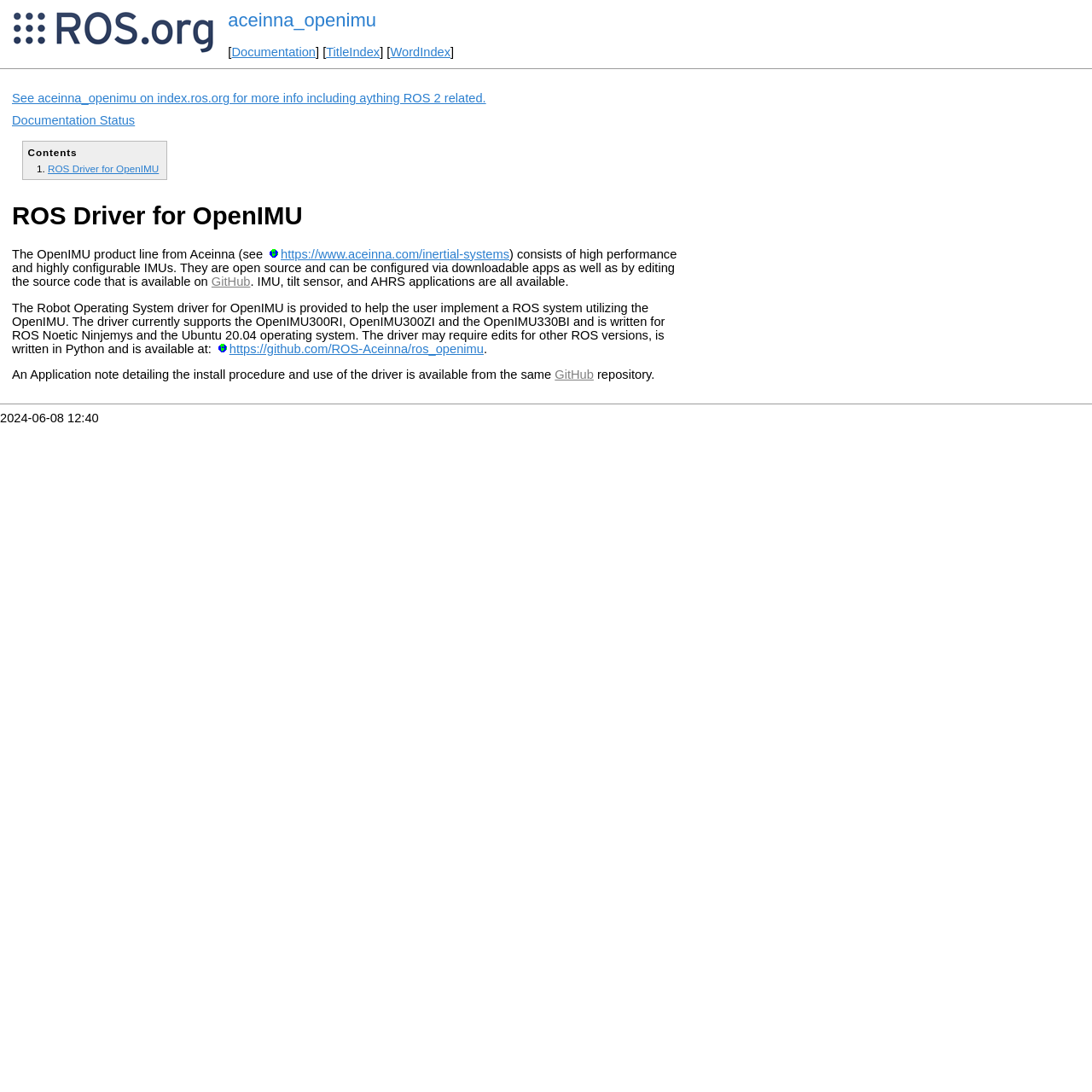Pinpoint the bounding box coordinates of the area that must be clicked to complete this instruction: "See aceinna_openimu on index.ros.org".

[0.011, 0.084, 0.445, 0.096]